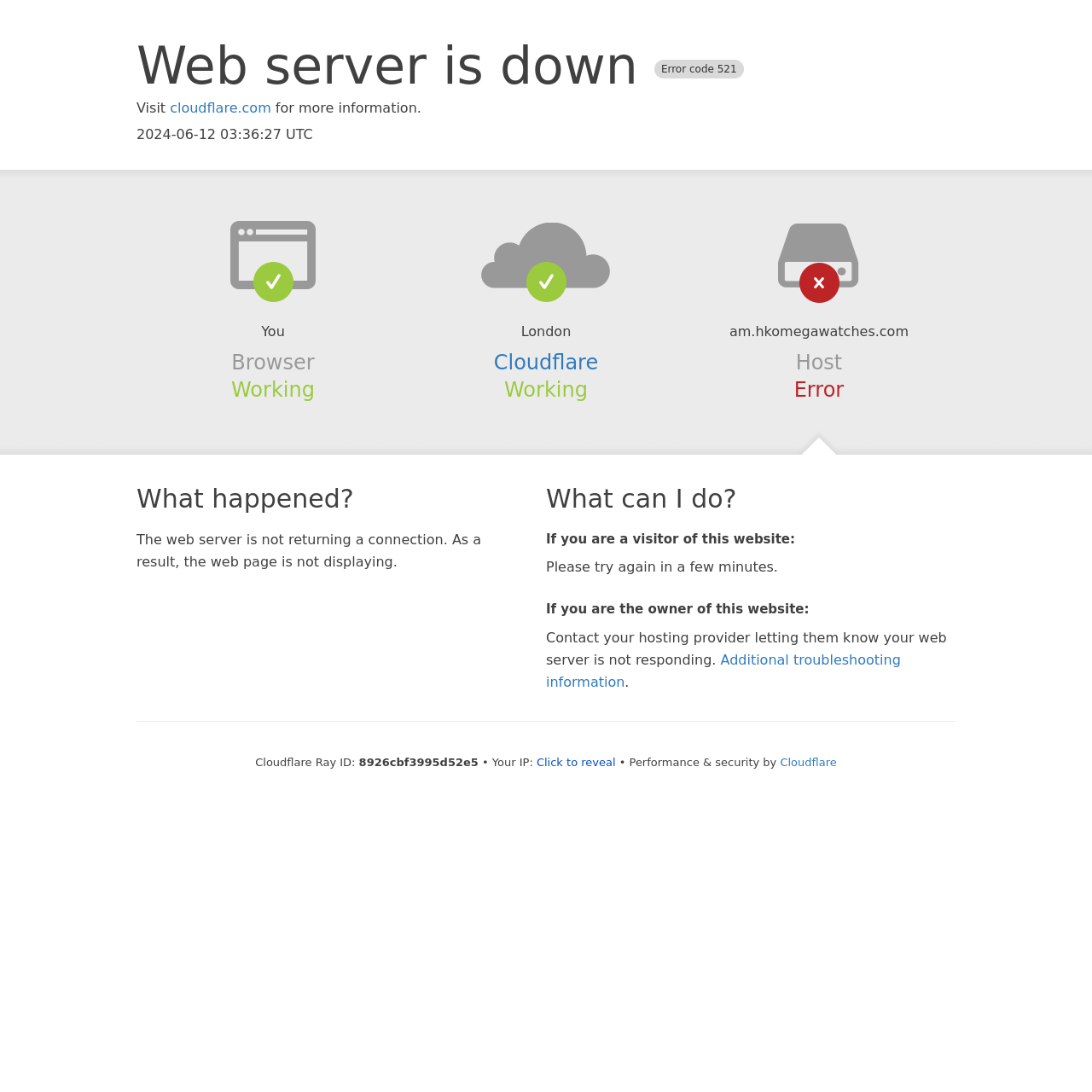Using the information in the image, give a detailed answer to the following question: What is the error code?

The error code is mentioned in the heading 'Web server is down Error code 521' which is located at the top of the webpage.